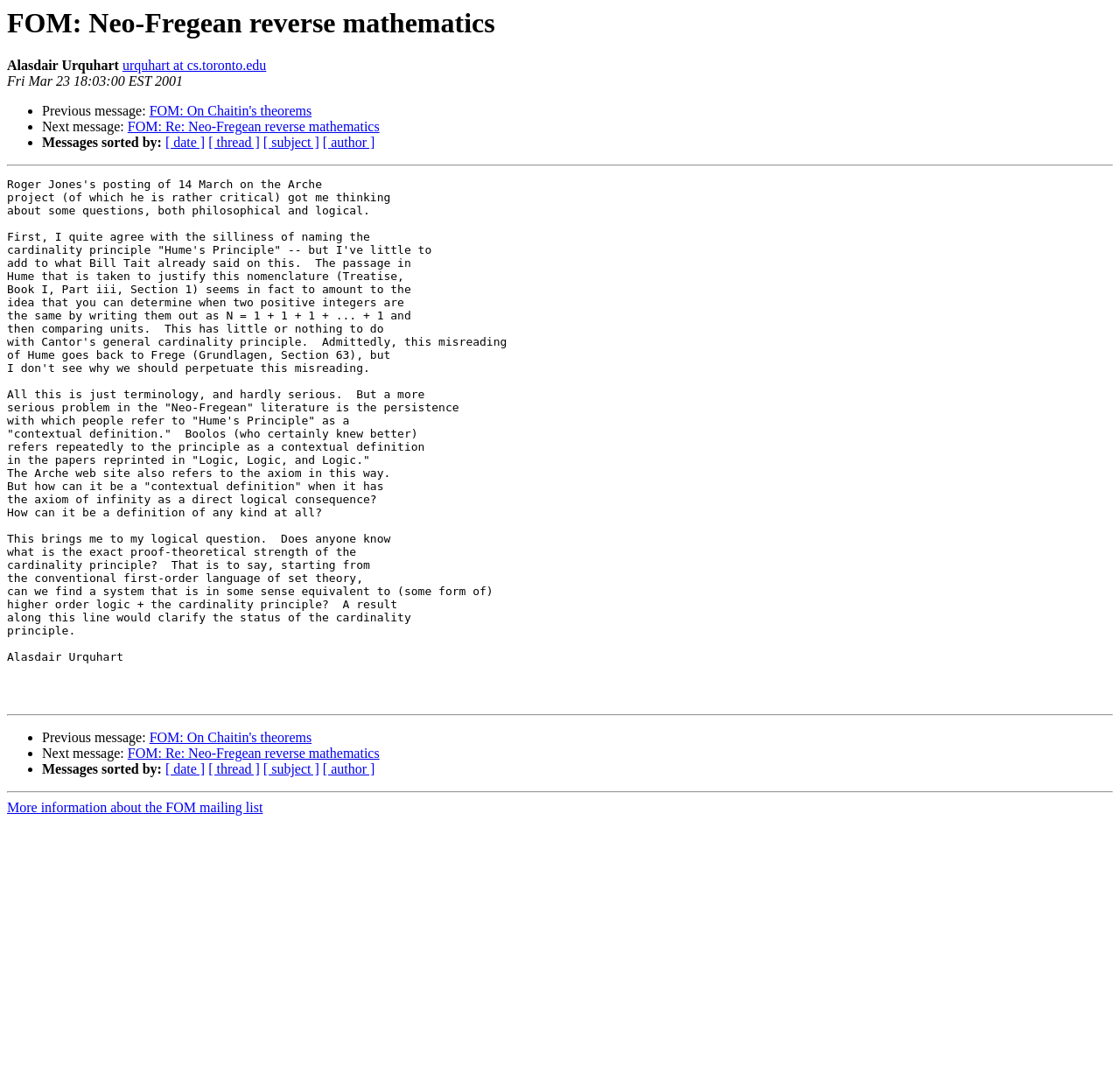Carefully examine the image and provide an in-depth answer to the question: What is the purpose of the separator elements?

I inferred the answer by looking at the separator elements which have an orientation of horizontal and are likely to be used to separate sections of the webpage.